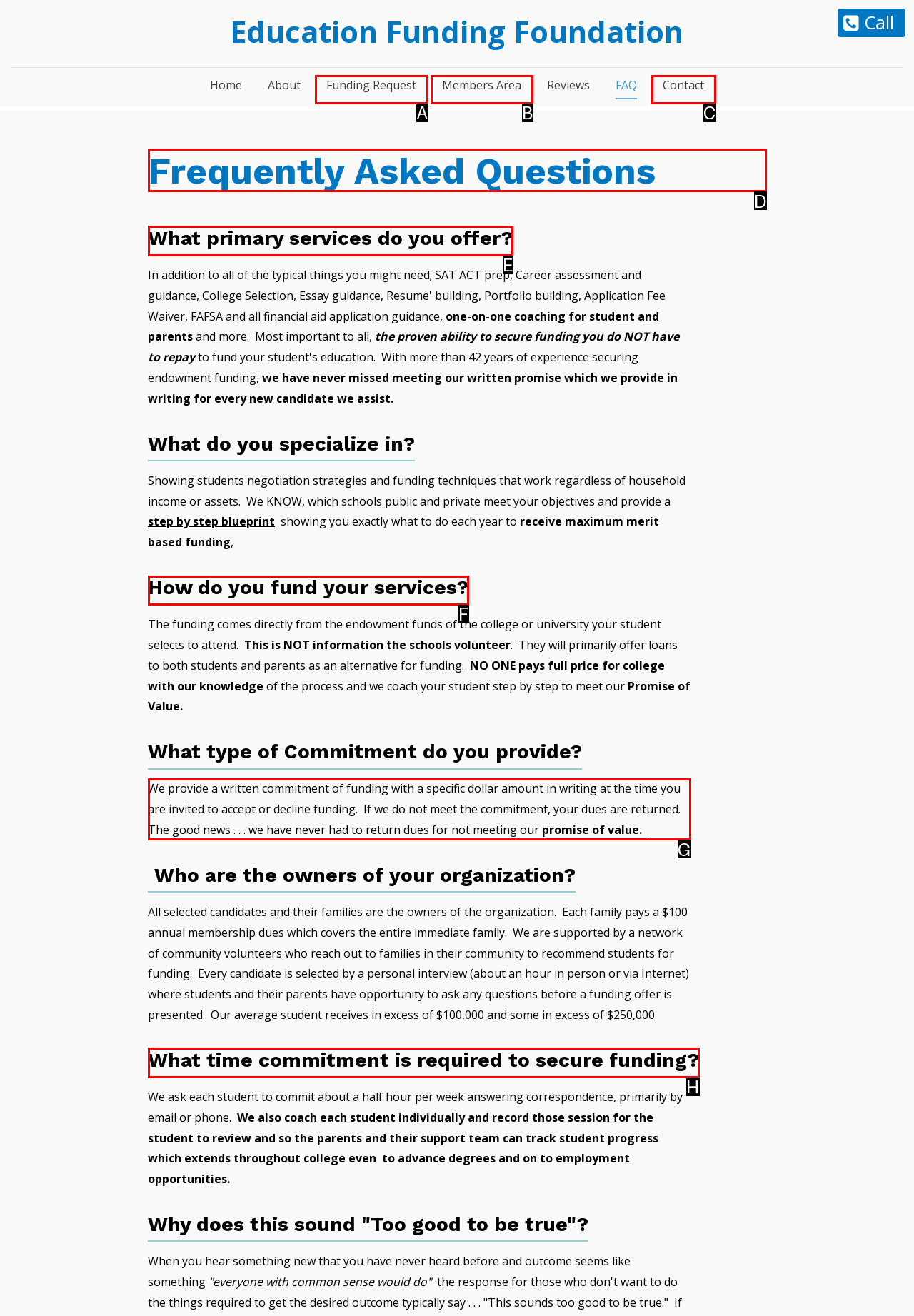Pinpoint the HTML element that fits the description: Members Area
Answer by providing the letter of the correct option.

B